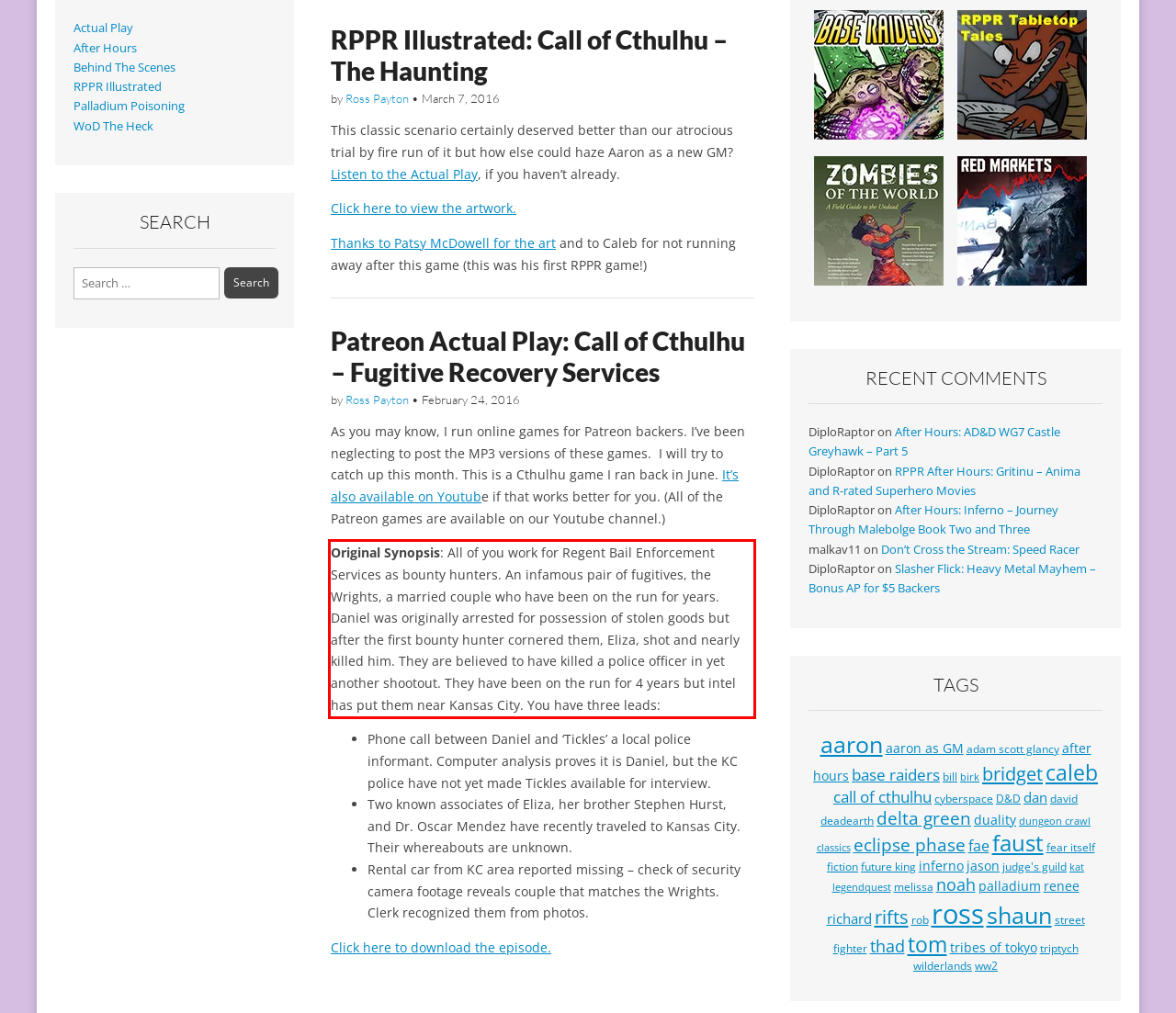Identify and transcribe the text content enclosed by the red bounding box in the given screenshot.

Original Synopsis: All of you work for Regent Bail Enforcement Services as bounty hunters. An infamous pair of fugitives, the Wrights, a married couple who have been on the run for years. Daniel was originally arrested for possession of stolen goods but after the first bounty hunter cornered them, Eliza, shot and nearly killed him. They are believed to have killed a police officer in yet another shootout. They have been on the run for 4 years but intel has put them near Kansas City. You have three leads: